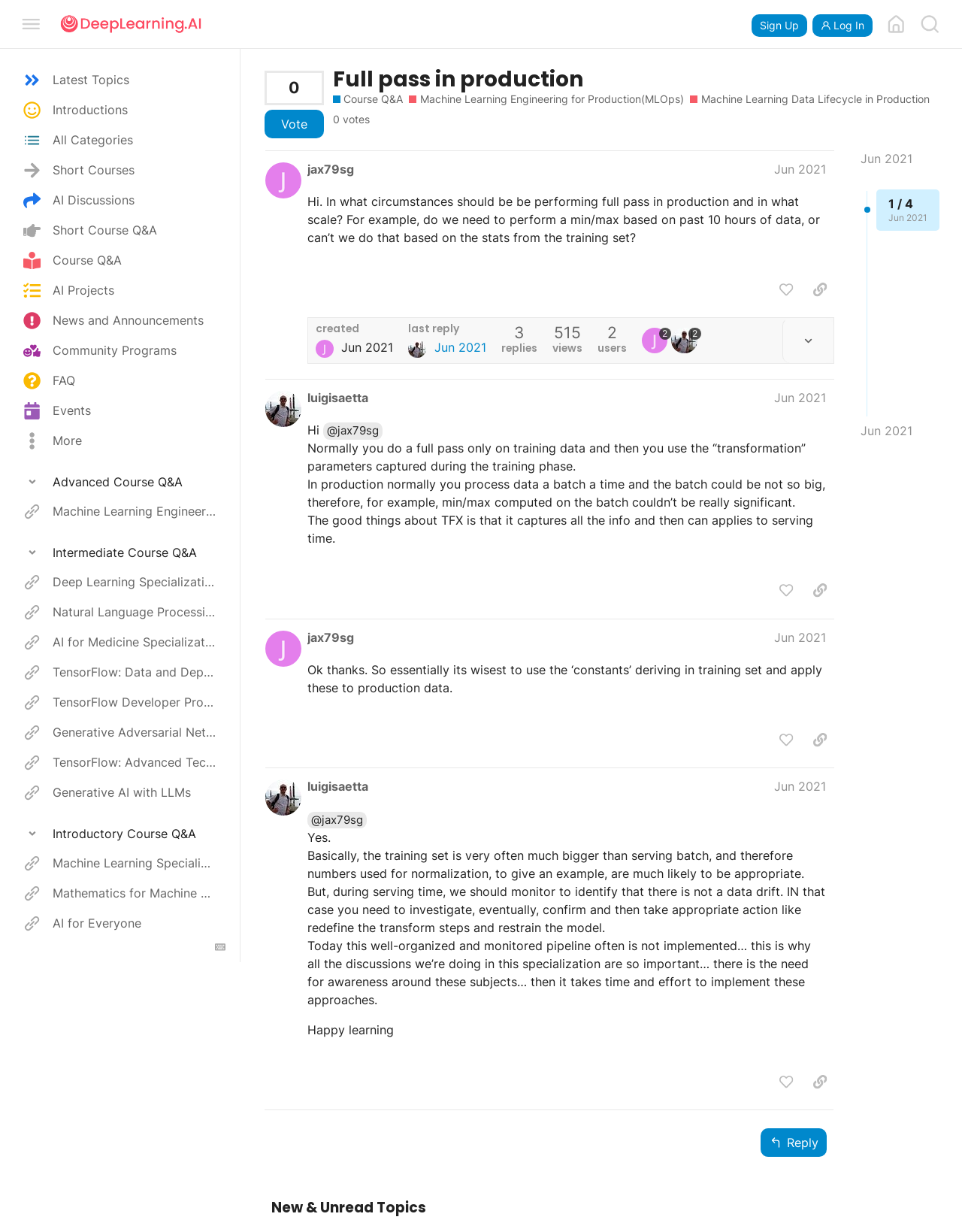What is the name of the specialization that is located below 'Machine Learning Engineering for Production (MLOps)'?
Kindly give a detailed and elaborate answer to the question.

I found the answer by looking at the link elements in the sidebar section of the webpage and finding the one that is located below the 'Machine Learning Engineering for Production (MLOps)' link.